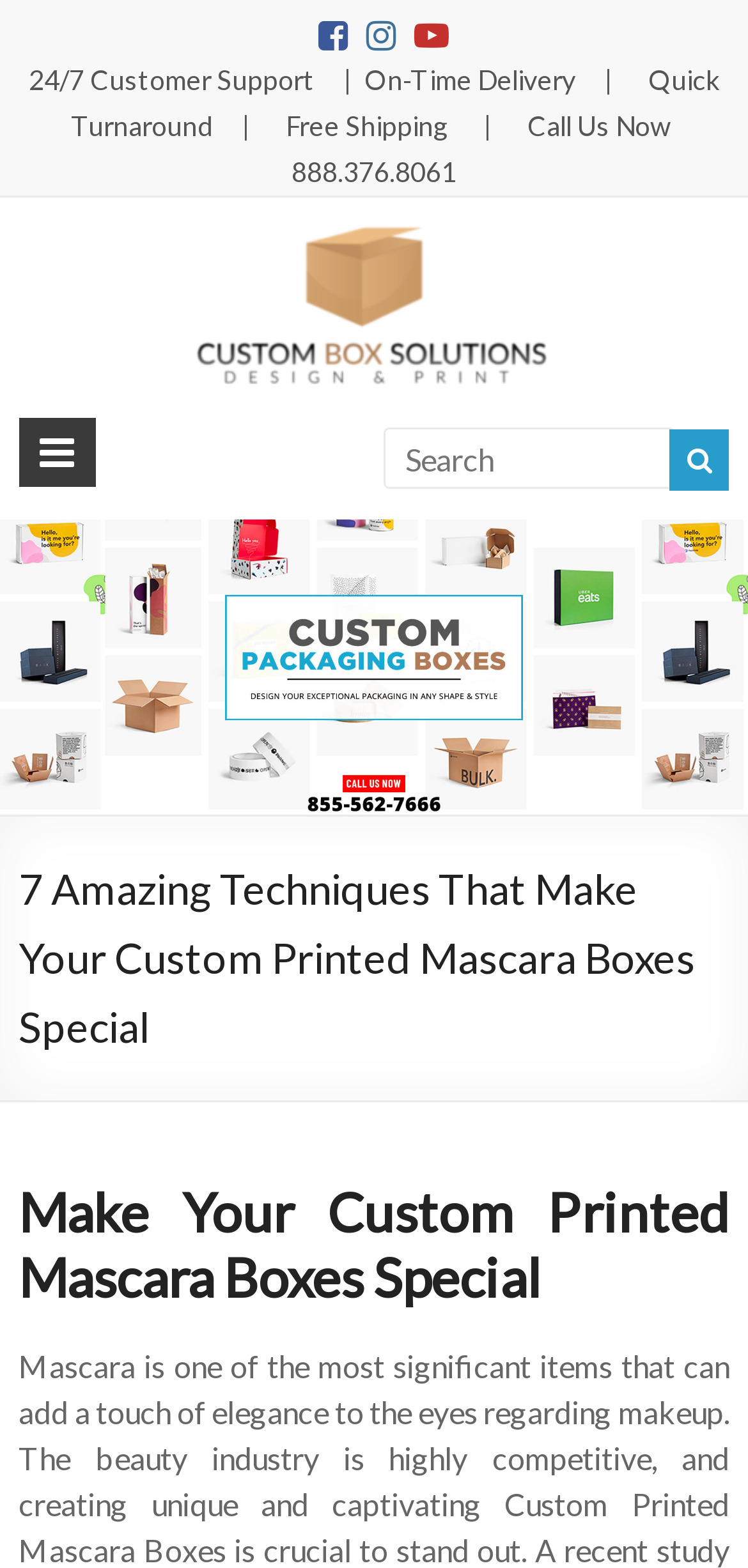Generate a comprehensive description of the webpage content.

The webpage is about custom printed mascara boxes and their importance in the beauty industry. At the top left, there are three social media links represented by icons. Below them, a horizontal line of text displays the company's customer support information, including 24/7 support, on-time delivery, quick turnaround, free shipping, and a call-to-action with a phone number.

To the right of the customer support information, a prominent link to "Custom Box Printing" is accompanied by an image. Below this, a heading emphasizes the importance of presentation in the beauty industry.

In the top right corner, a search bar with a magnifying glass icon allows users to search the website. Below the search bar, a large image spans the entire width of the page, taking up about a quarter of the screen.

The main content of the webpage is divided into two sections. The first section has a heading that matches the title of the webpage, "7 Amazing Techniques That Make Your Custom Printed Mascara Boxes Special." The second section has a subheading that is a variation of the main title, "Make Your Custom Printed Mascara Boxes Special."